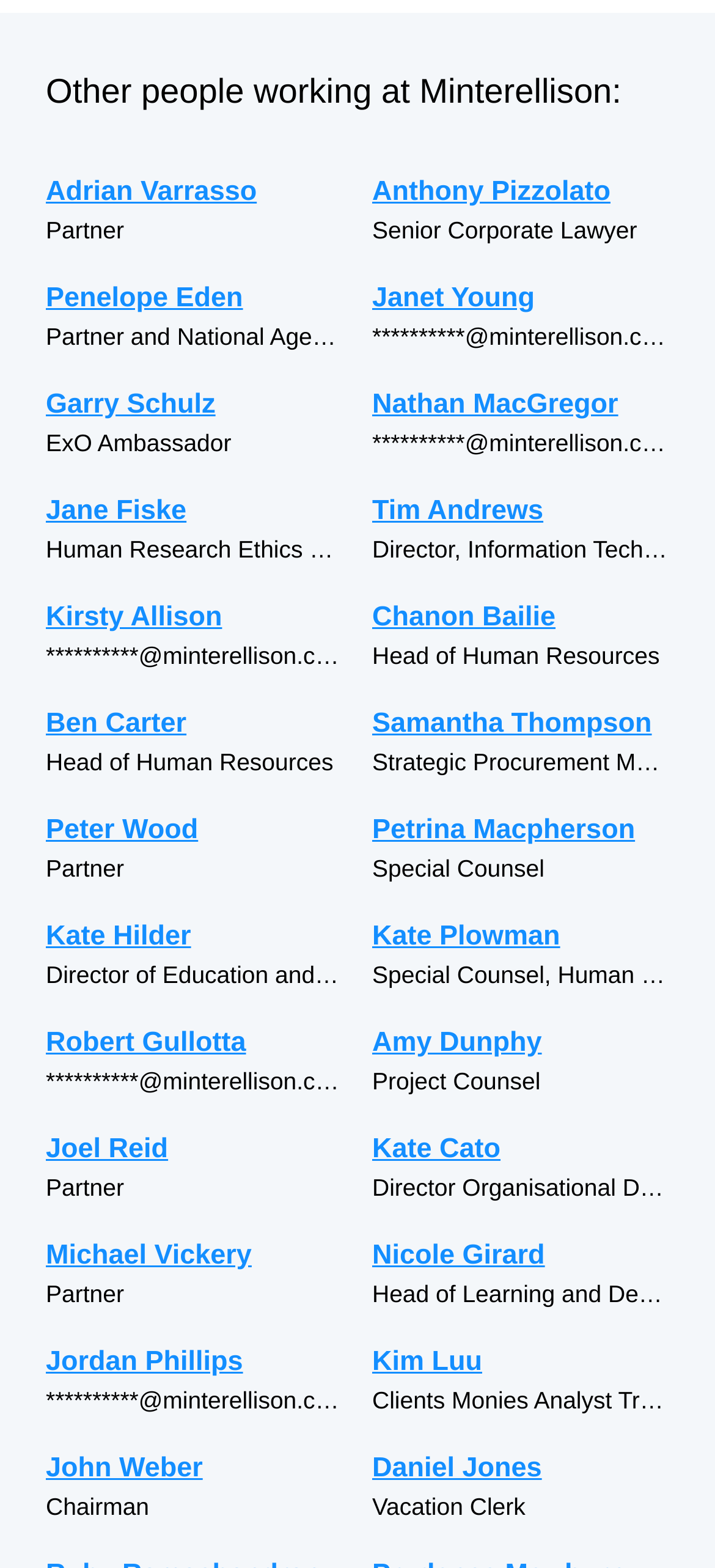Determine the bounding box coordinates for the clickable element to execute this instruction: "Check Jane Fiske's email". Provide the coordinates as four float numbers between 0 and 1, i.e., [left, top, right, bottom].

[0.064, 0.312, 0.479, 0.339]